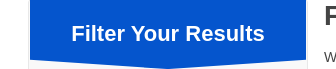Thoroughly describe the content and context of the image.

The image features a prominent header section labeled "Filter Your Results," designed to assist users in refining their search outcomes. The text is presented in bold, white font against a blue background, ensuring high visibility and clear communication of its purpose. This section is strategically positioned to prompt users to customize their search experience, likely in relation to fire risk assessment services or safety products, making it a functional element within the website's layout.